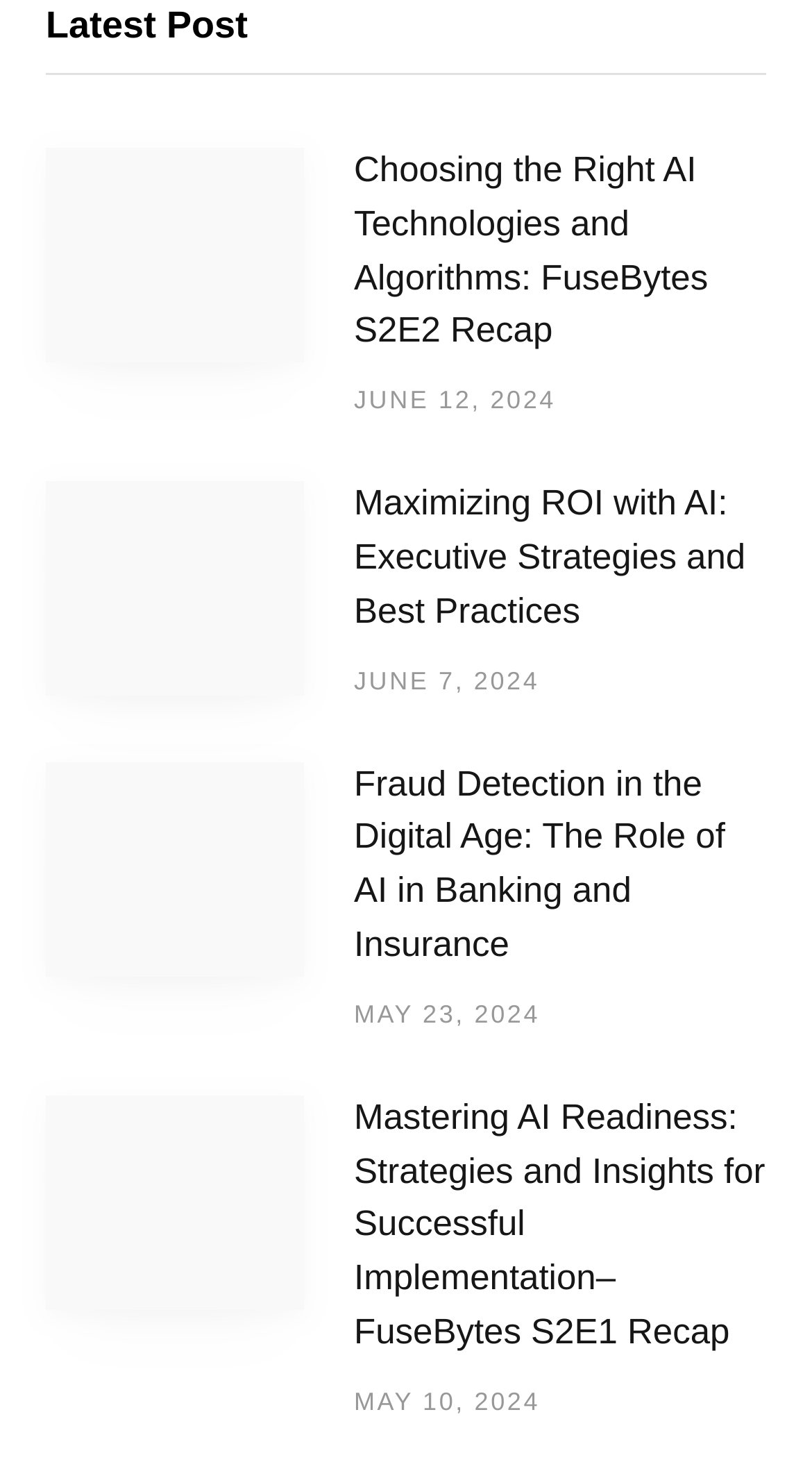What is the purpose of the webpage?
Using the details shown in the screenshot, provide a comprehensive answer to the question.

The webpage contains multiple links with AI-related topics, such as 'Choosing the Right AI Technologies', 'Maximizing ROI with AI', and 'Fraud Detection with AI', which suggests that the purpose of the webpage is to provide resources or information related to AI.